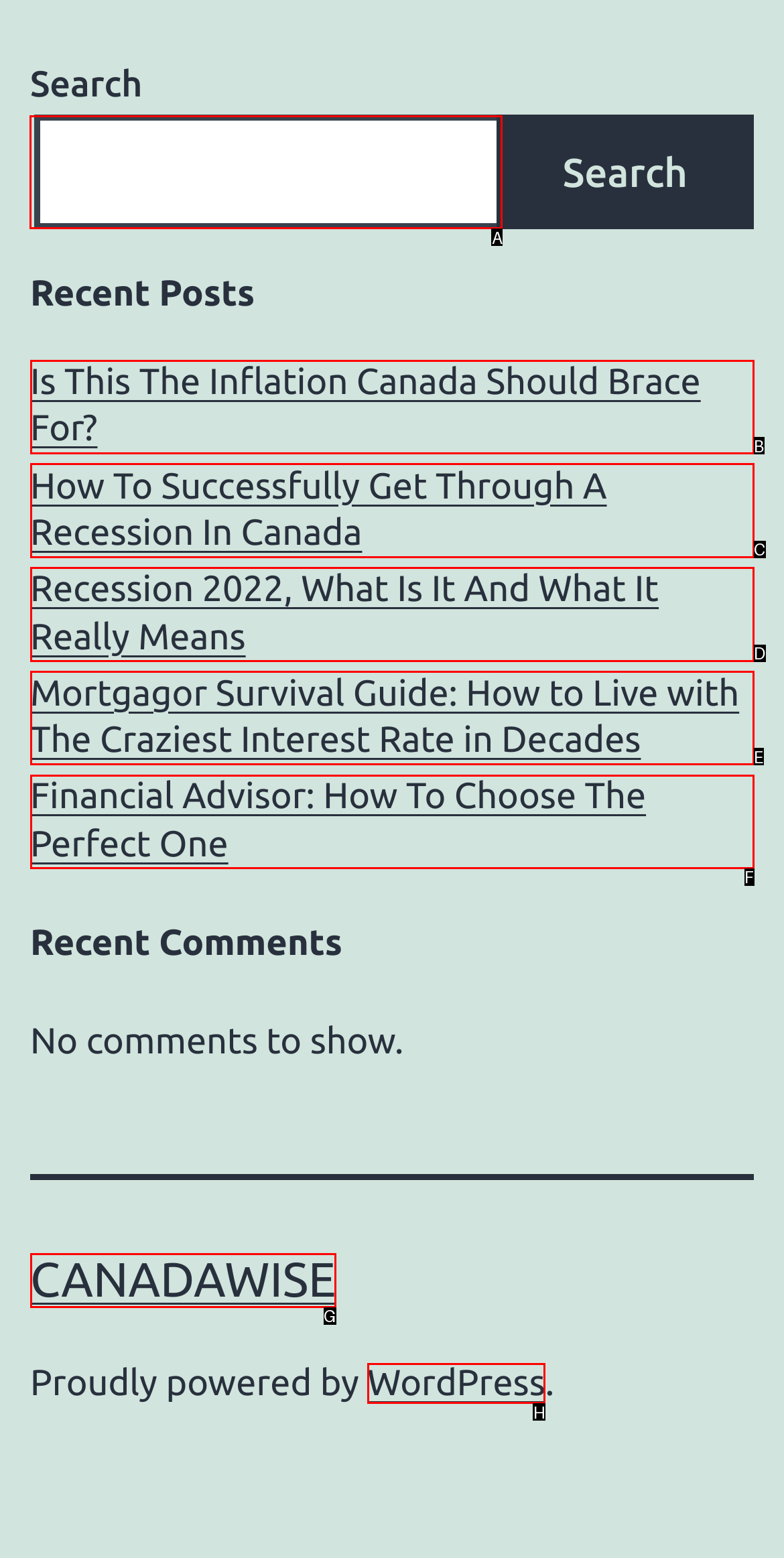Identify the appropriate choice to fulfill this task: Search for something
Respond with the letter corresponding to the correct option.

A